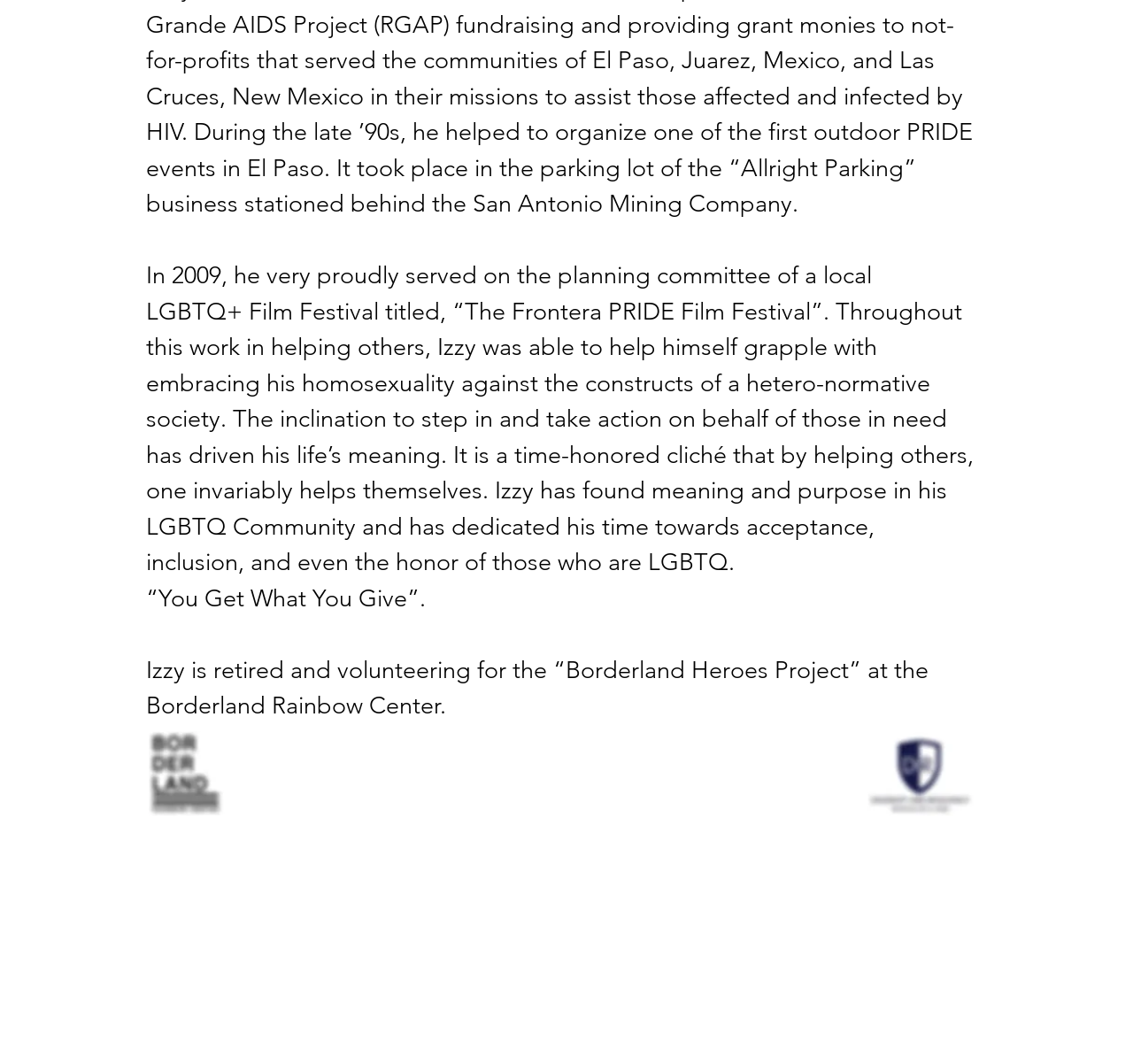Find the bounding box coordinates of the UI element according to this description: "aria-label="Facebook"".

[0.461, 0.708, 0.491, 0.74]